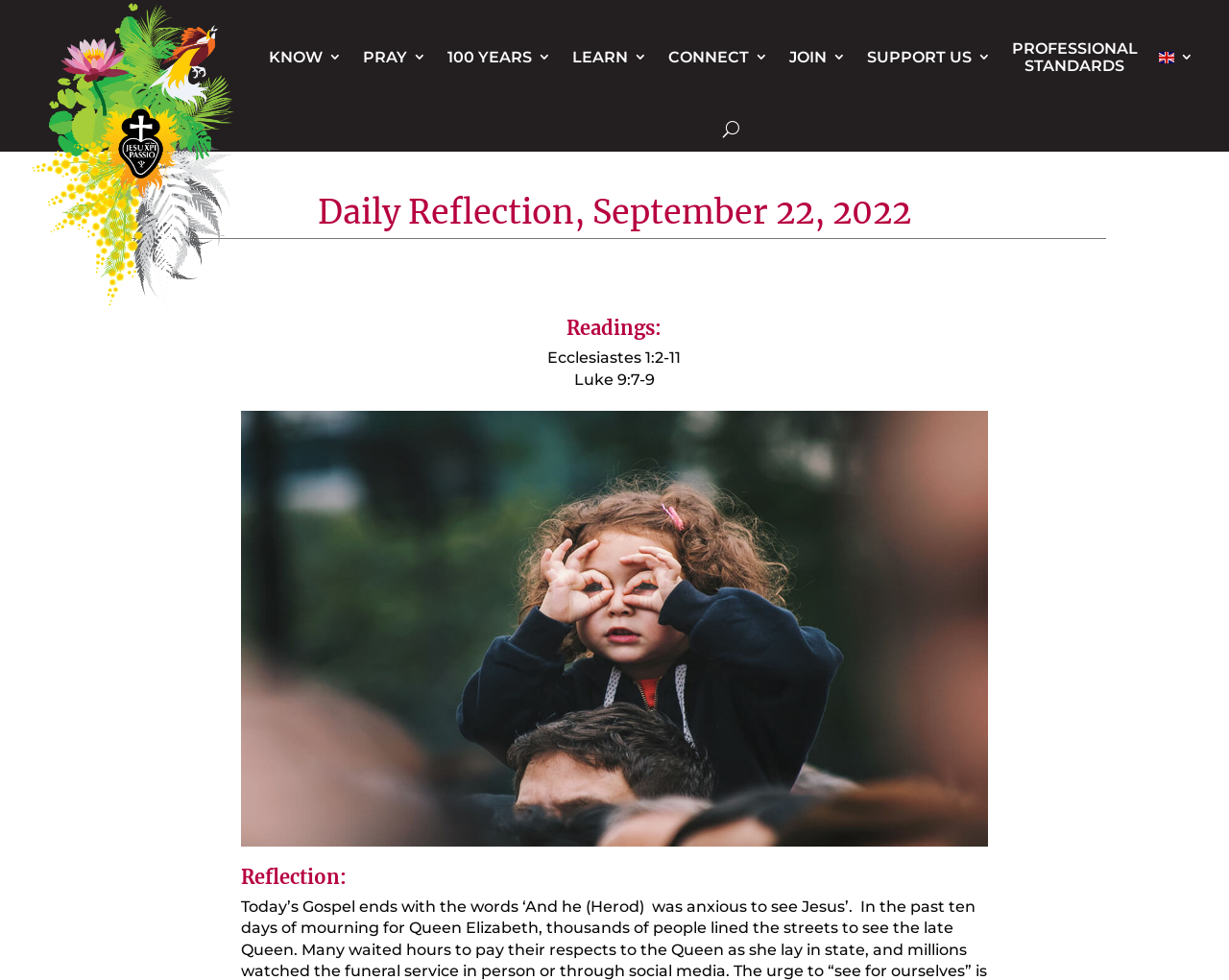Please locate and generate the primary heading on this webpage.

Daily Reflection, September 22, 2022